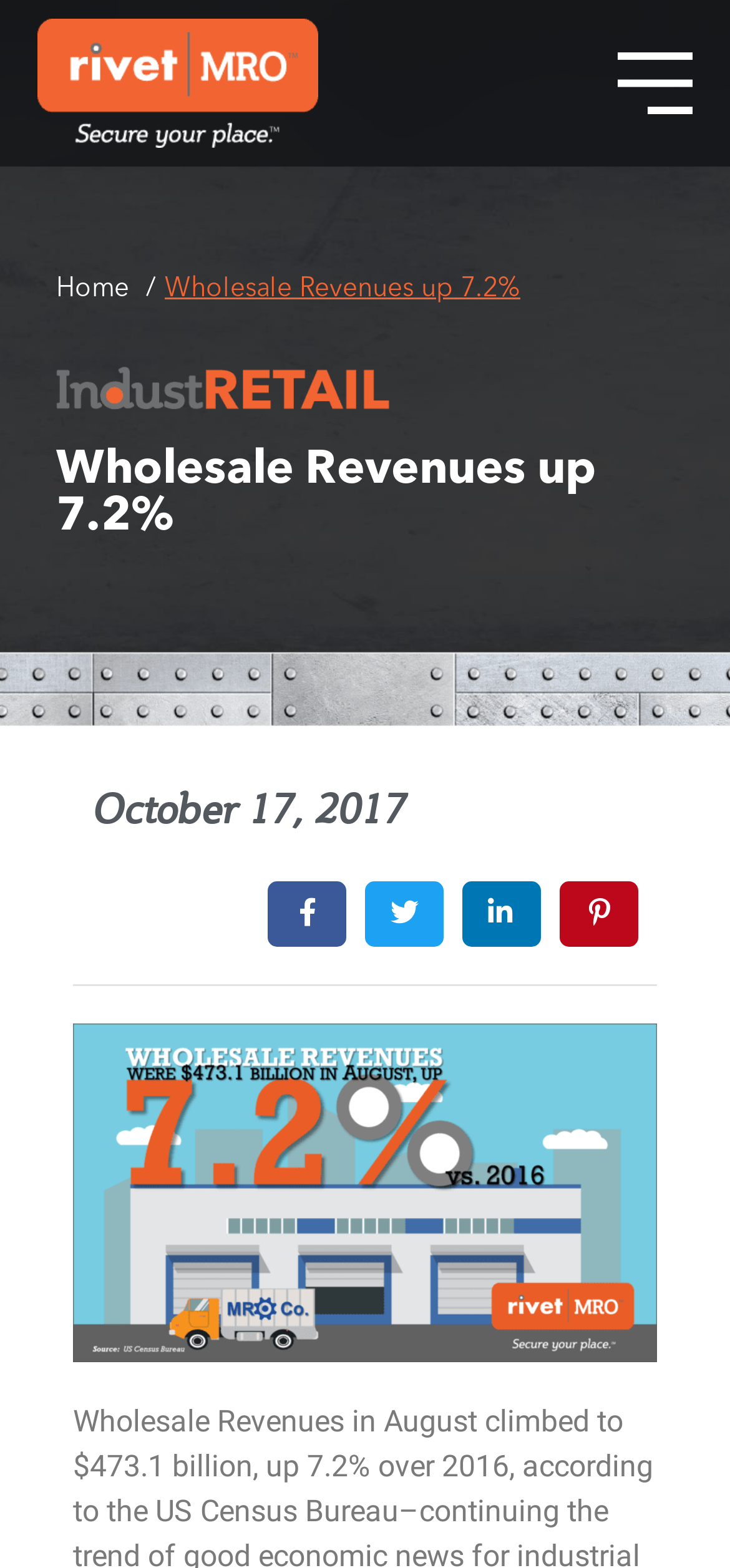What is the name of the logo displayed at the top left corner?
Examine the screenshot and reply with a single word or phrase.

Rivet MRO logo